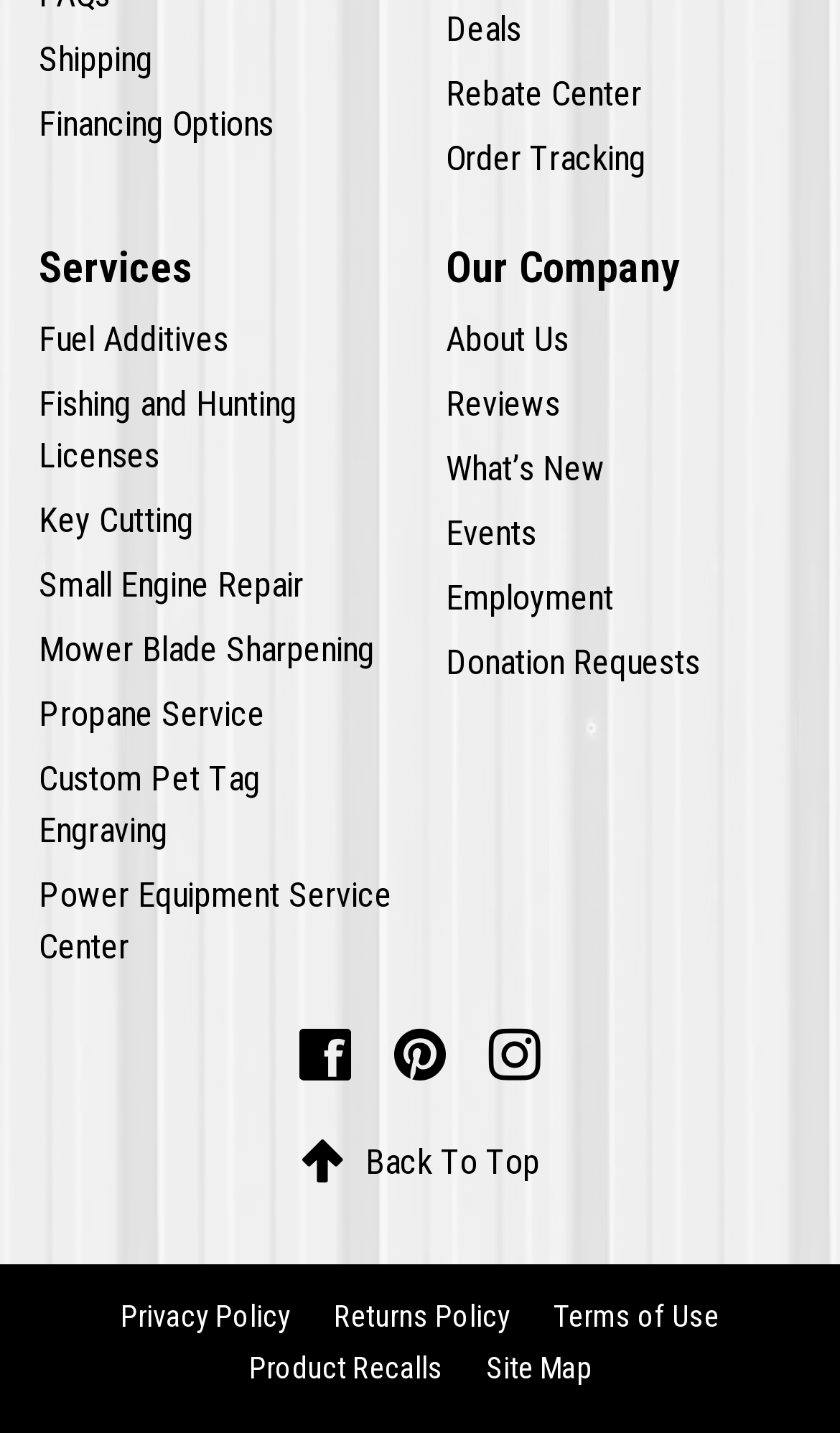Answer the question using only a single word or phrase: 
What information can I find under 'Our Company'?

About Us, Reviews, etc.